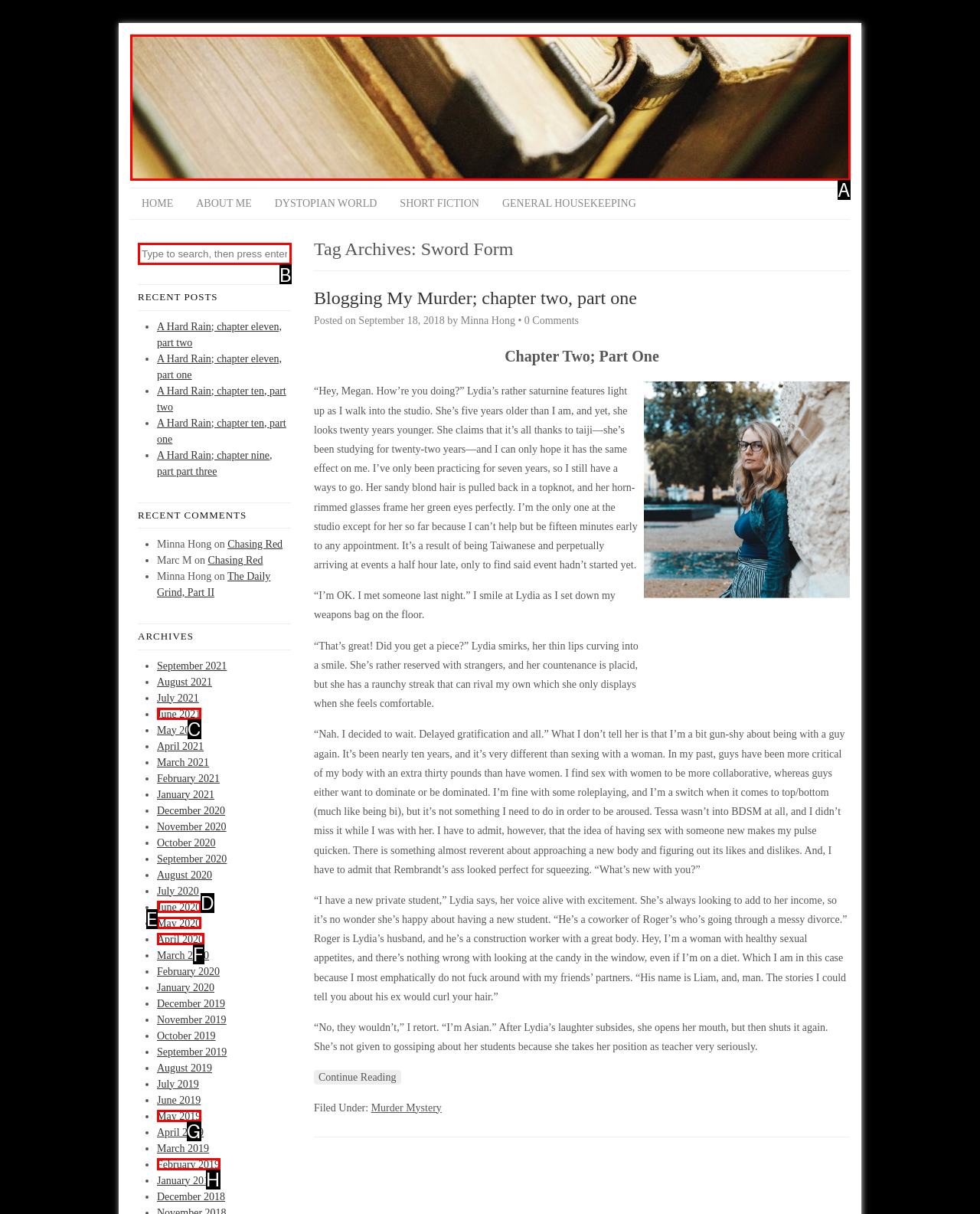For the task: search for something, specify the letter of the option that should be clicked. Answer with the letter only.

B